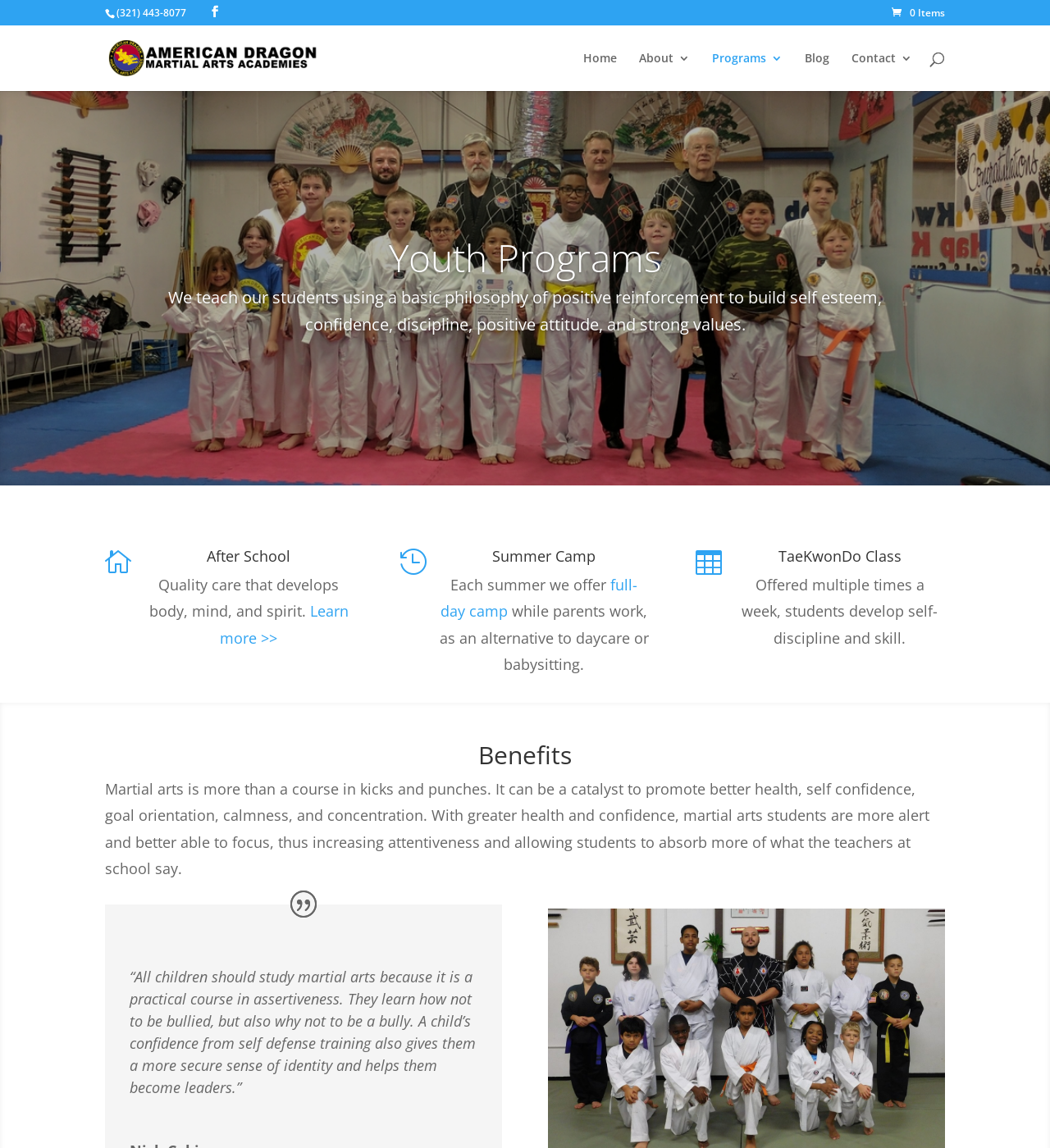Determine the bounding box coordinates of the target area to click to execute the following instruction: "View full-day camp information."

[0.42, 0.501, 0.607, 0.541]